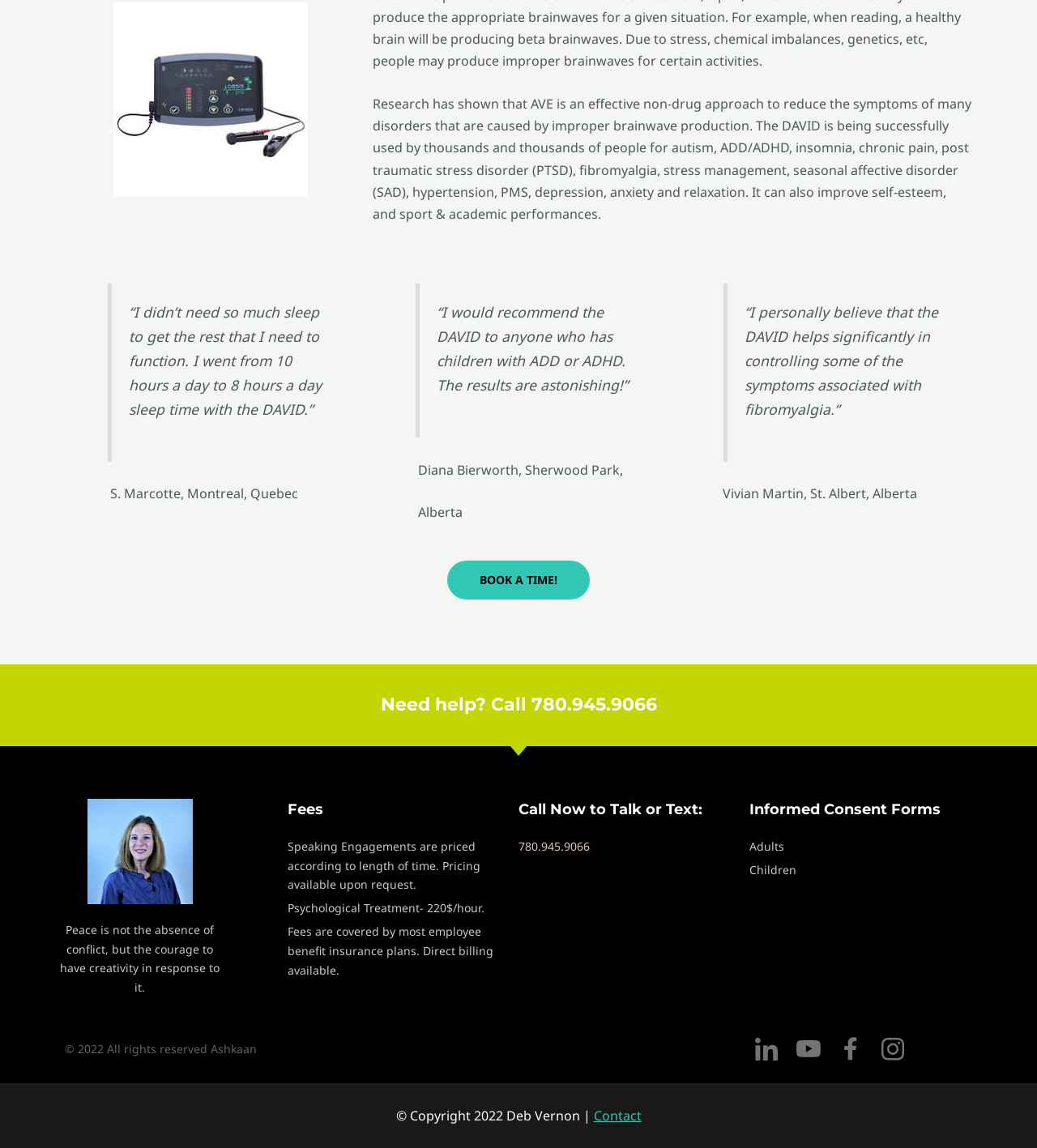Determine the bounding box coordinates of the clickable region to carry out the instruction: "Visit the Facebook page".

[0.809, 0.904, 0.831, 0.924]